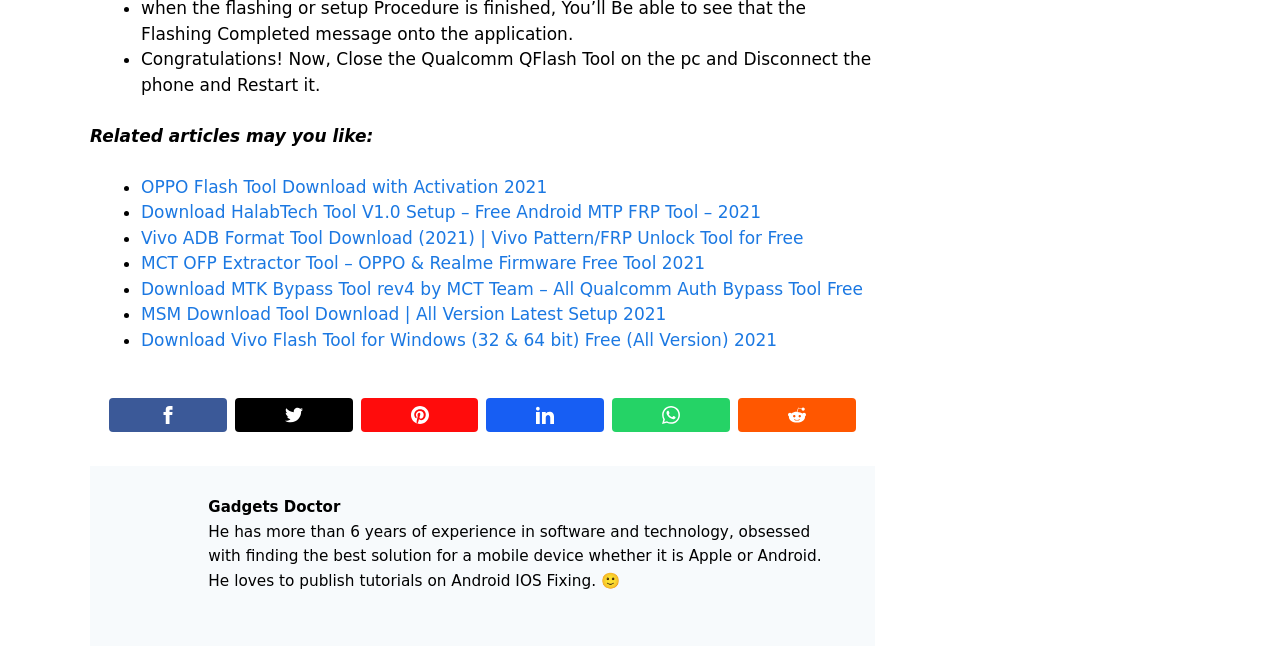Kindly determine the bounding box coordinates for the clickable area to achieve the given instruction: "Click the link to download MSM Download Tool".

[0.11, 0.468, 0.521, 0.498]